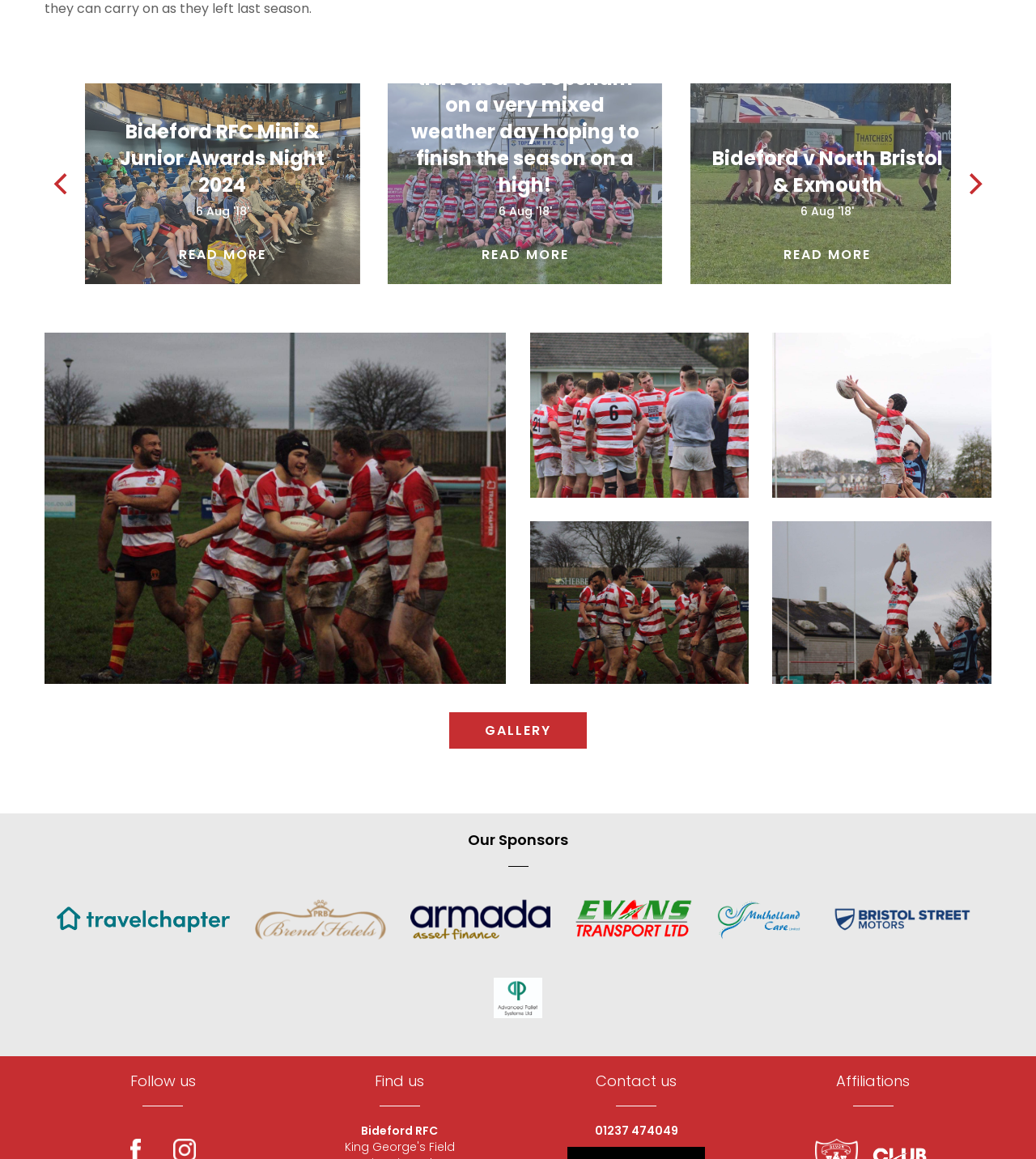How many links are present under 'Our Sponsors'?
Using the visual information, answer the question in a single word or phrase.

6